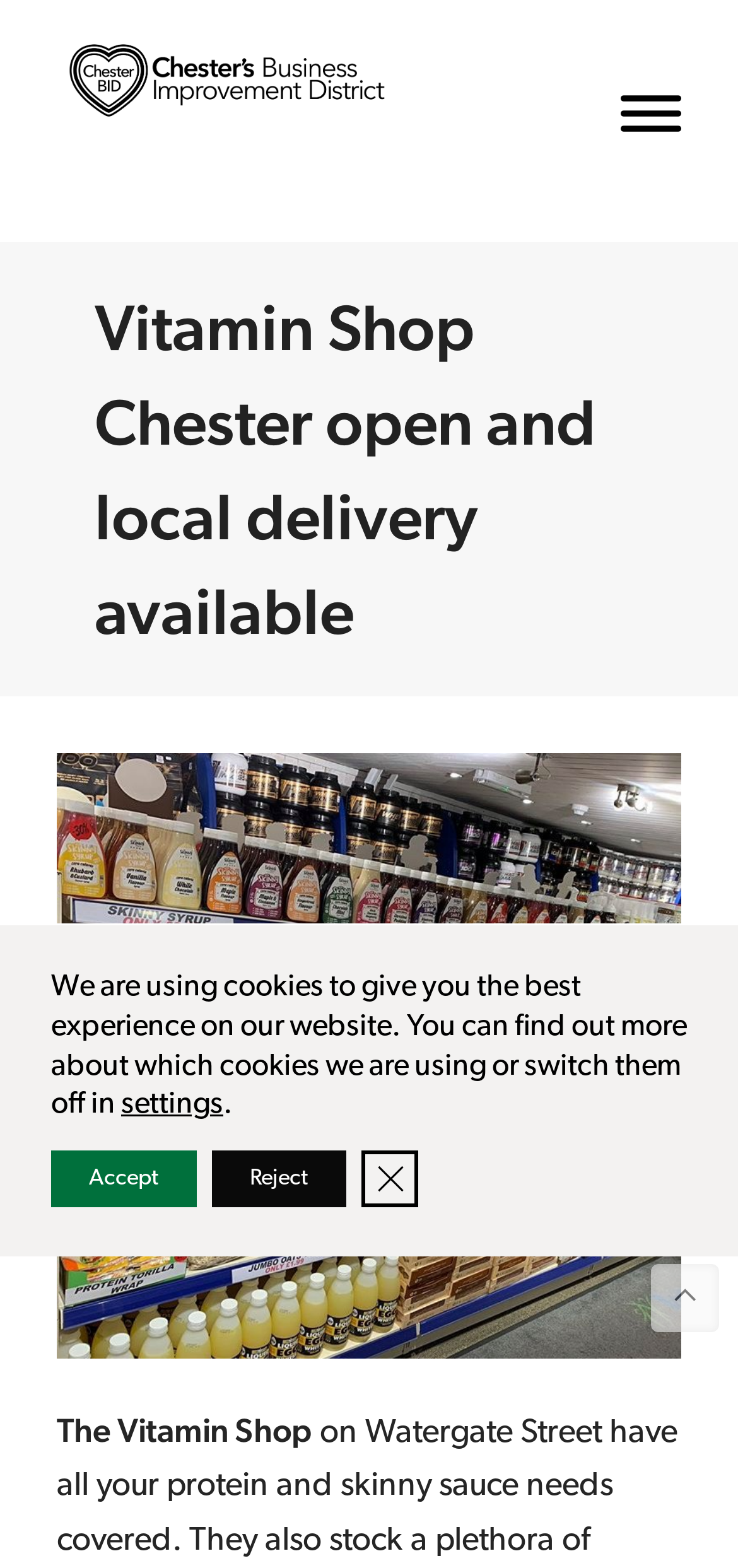What is the purpose of the button 'settings'?
Based on the content of the image, thoroughly explain and answer the question.

I found the button 'settings' within the 'GDPR Cookie Banner' section, which suggests that it is related to managing cookies. The text nearby also mentions 'switch them off in' which further supports this conclusion.